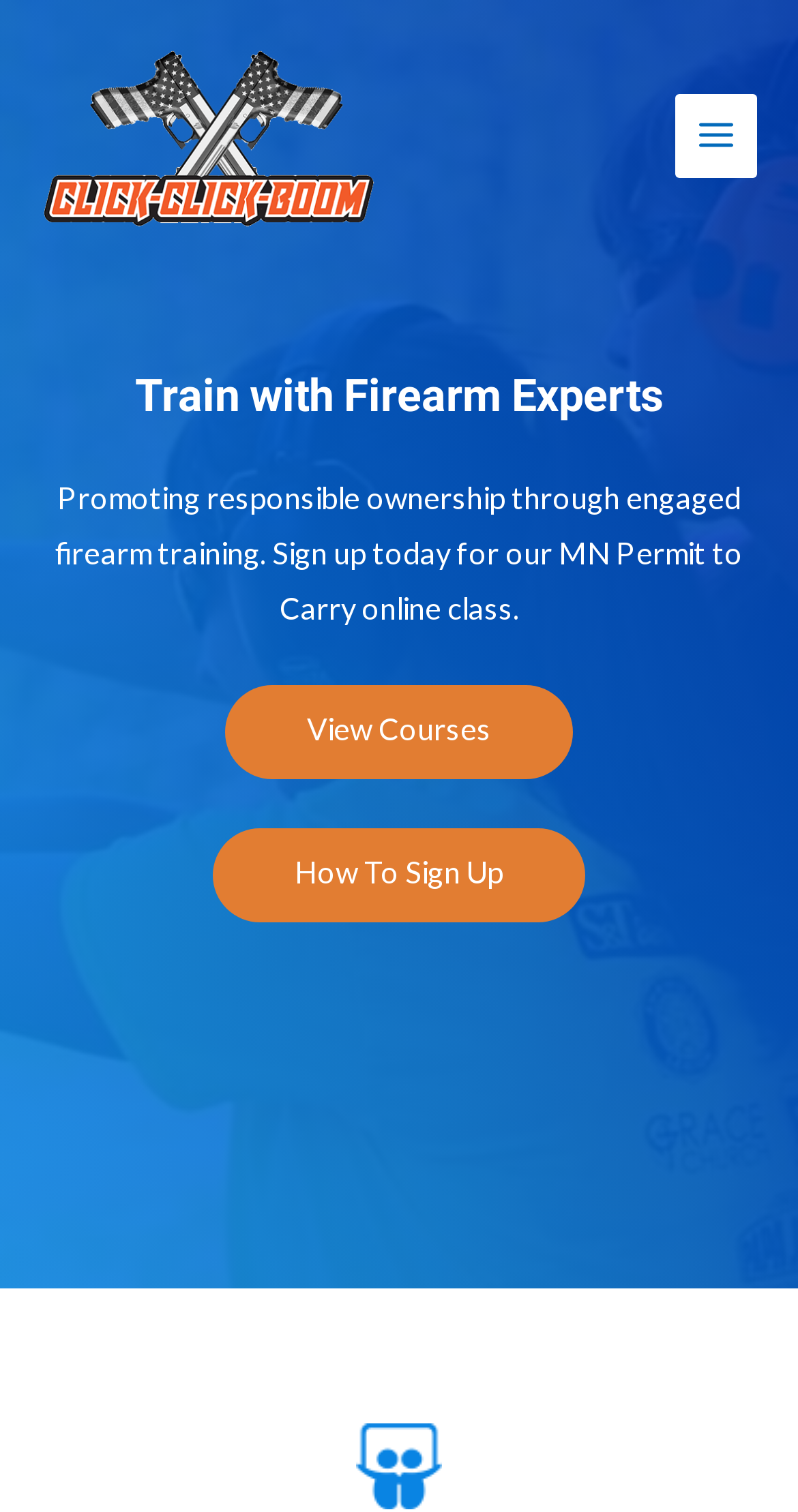Predict the bounding box of the UI element based on the description: "aria-label="Training - Click-Click-Boom"". The coordinates should be four float numbers between 0 and 1, formatted as [left, top, right, bottom].

[0.051, 0.03, 0.474, 0.15]